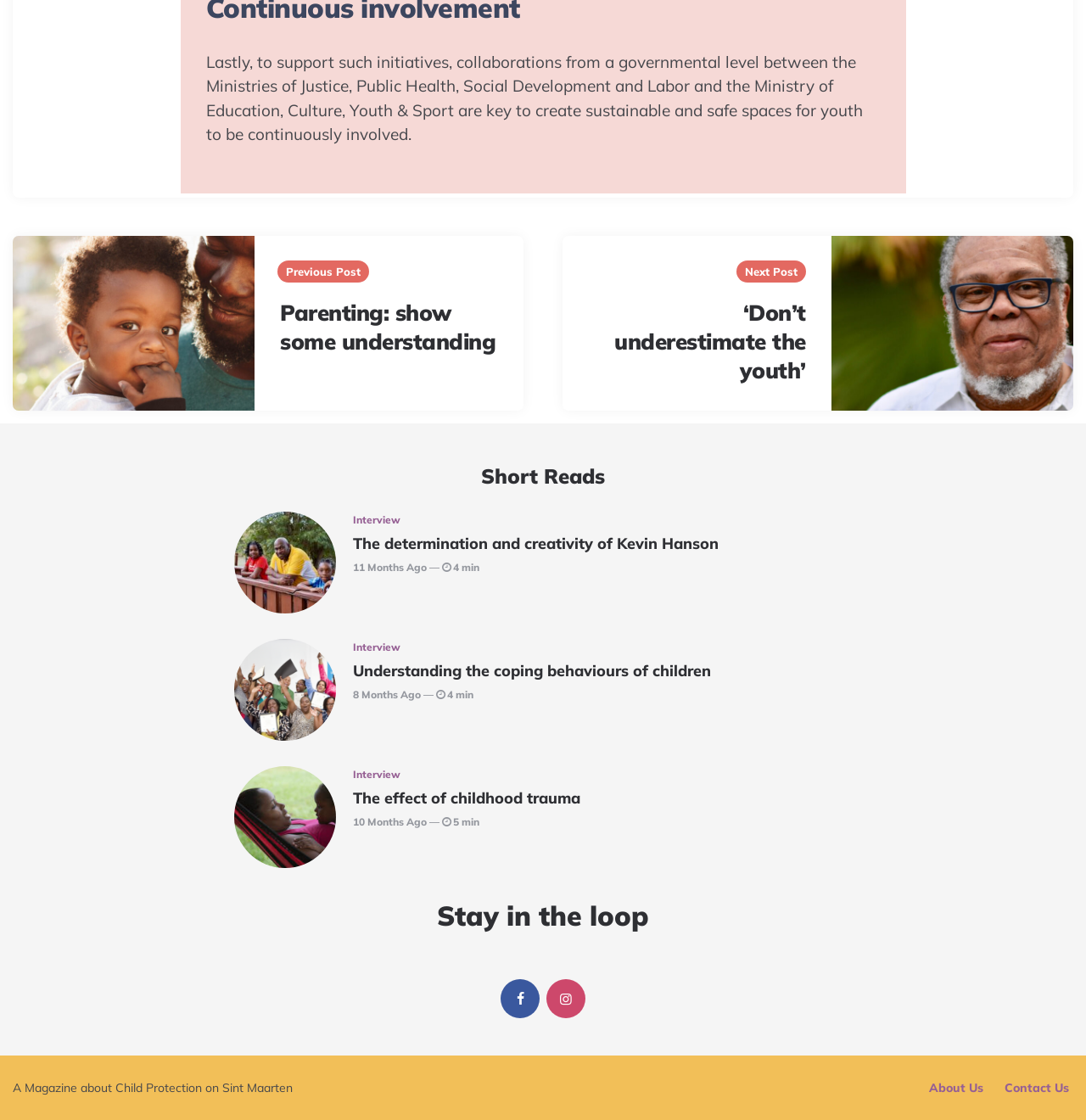Please specify the bounding box coordinates of the clickable section necessary to execute the following command: "Read 'The determination and creativity of Kevin Hanson'".

[0.325, 0.476, 0.784, 0.494]